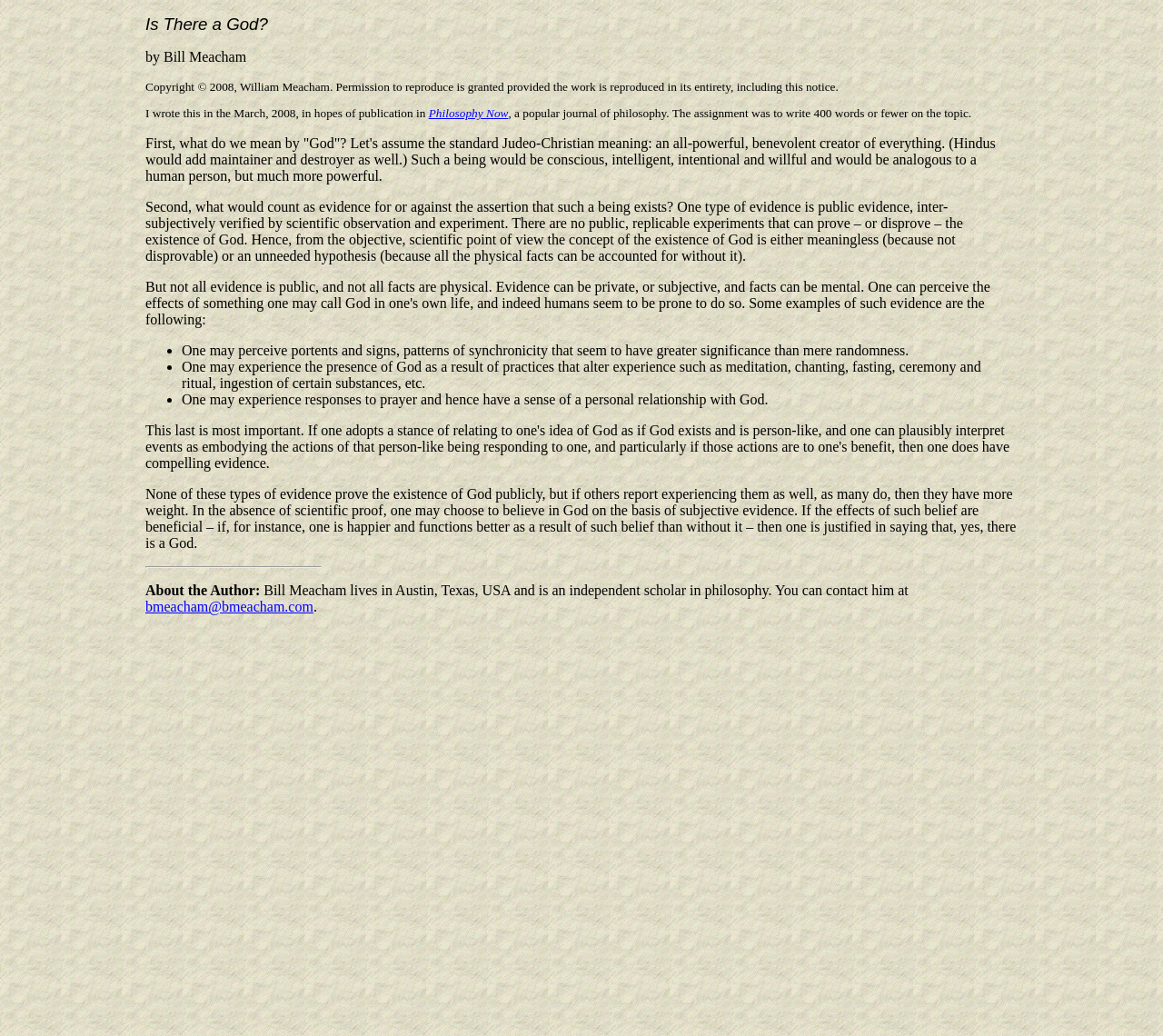Who is the author of this article?
Craft a detailed and extensive response to the question.

The author's name is mentioned in the text 'by Bill Meacham' which appears right below the main heading 'Is There a God?'.